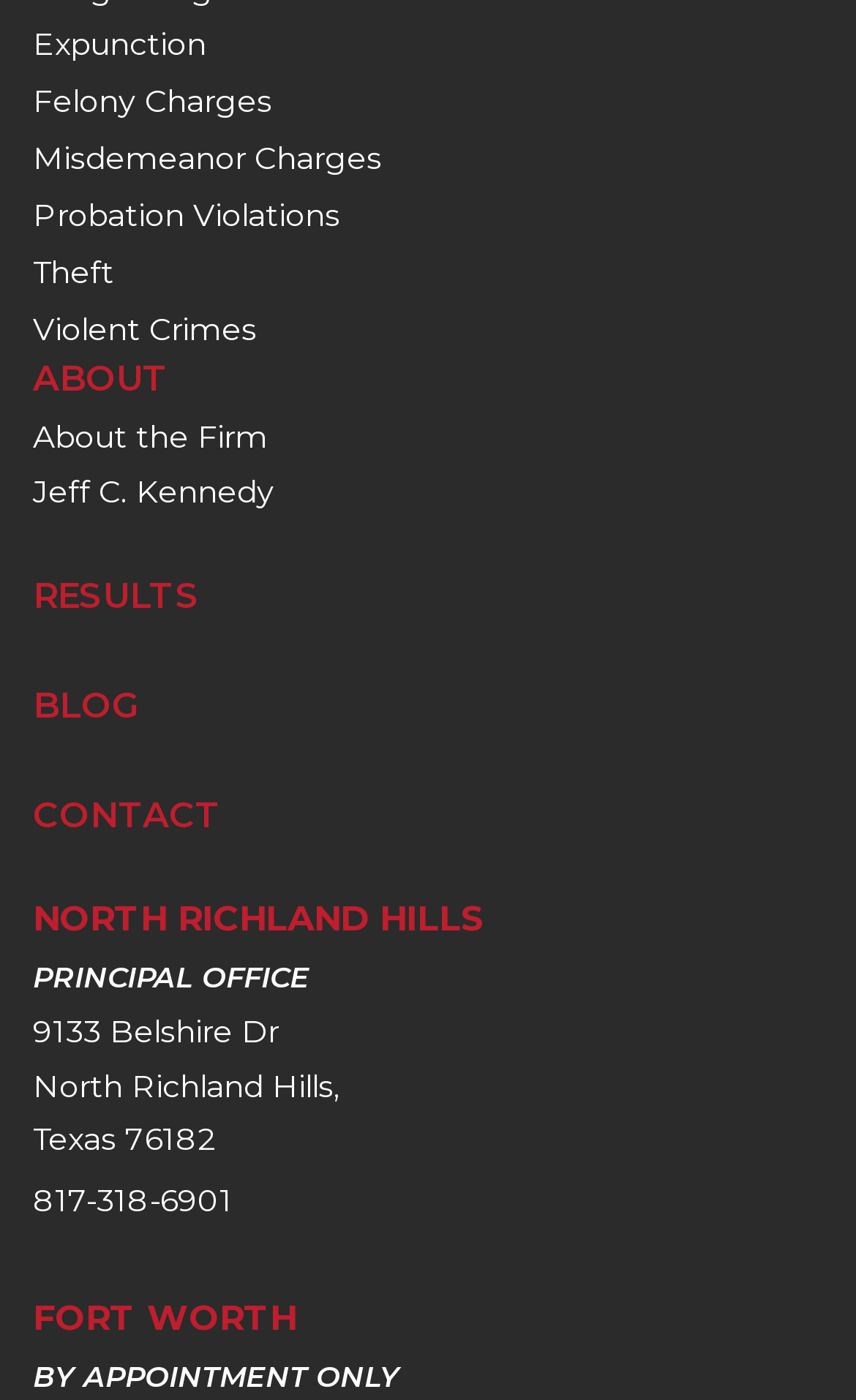Determine the bounding box coordinates of the clickable region to carry out the instruction: "Click on Juli 2023".

None